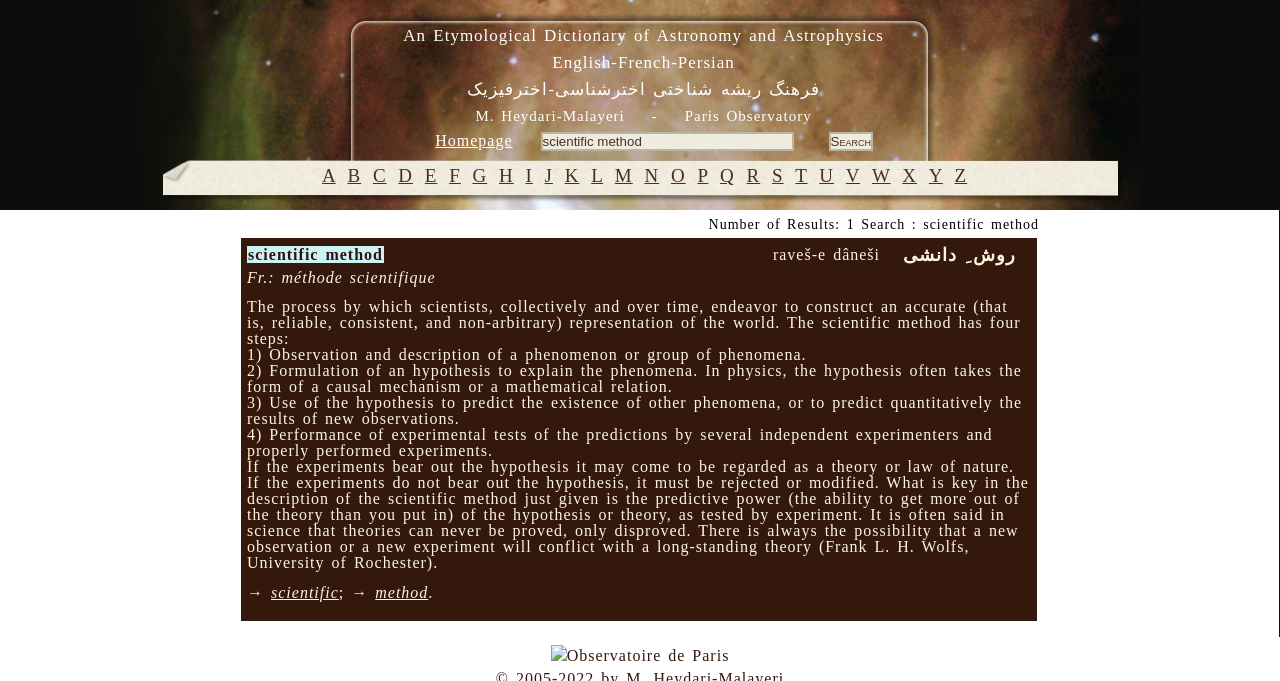Please determine the bounding box coordinates for the element that should be clicked to follow these instructions: "Click on the Homepage link".

[0.34, 0.194, 0.4, 0.219]